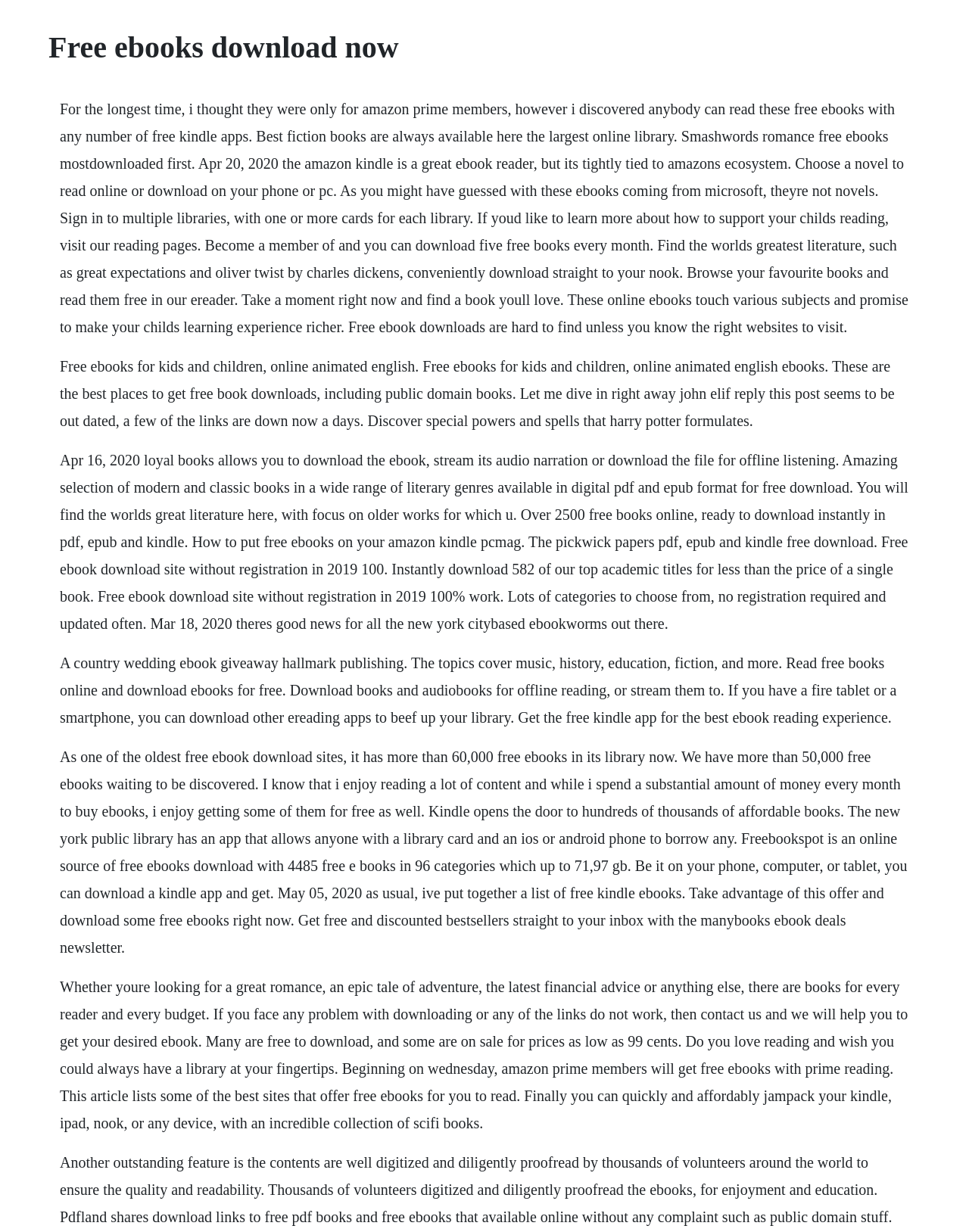Can users access ebooks on different devices?
Using the information presented in the image, please offer a detailed response to the question.

The webpage mentions that users can download ebooks on their phones, computers, or tablets, and that they can use different ereading apps to access ebooks. It also mentions that users can download Kindle apps to read ebooks on their devices, suggesting that users have flexibility in how they access ebooks.